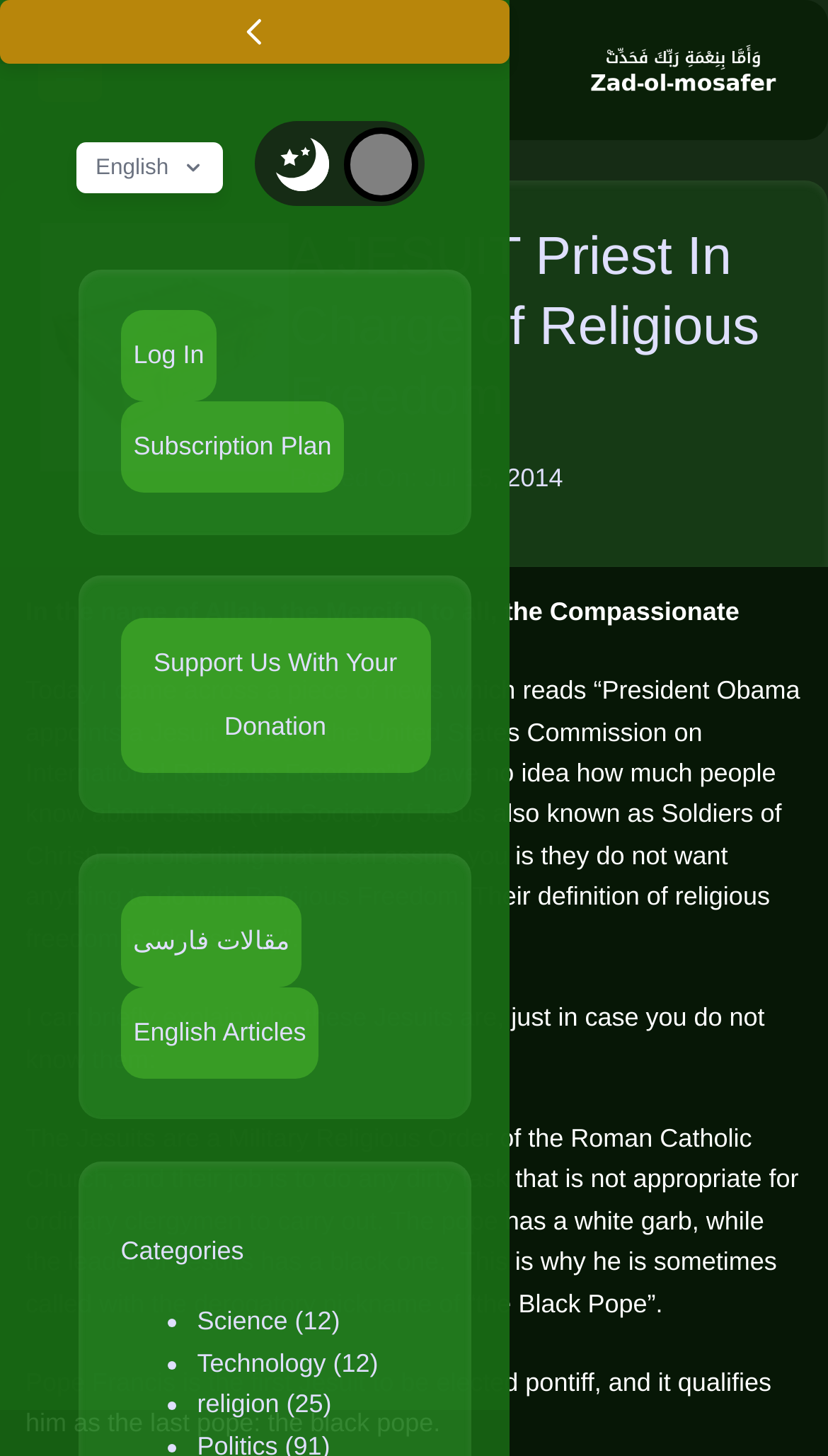Based on the element description a piece of news, identify the bounding box of the UI element in the given webpage screenshot. The coordinates should be in the format (top-left x, top-left y, bottom-right x, bottom-right y) and must be between 0 and 1.

[0.322, 0.464, 0.535, 0.486]